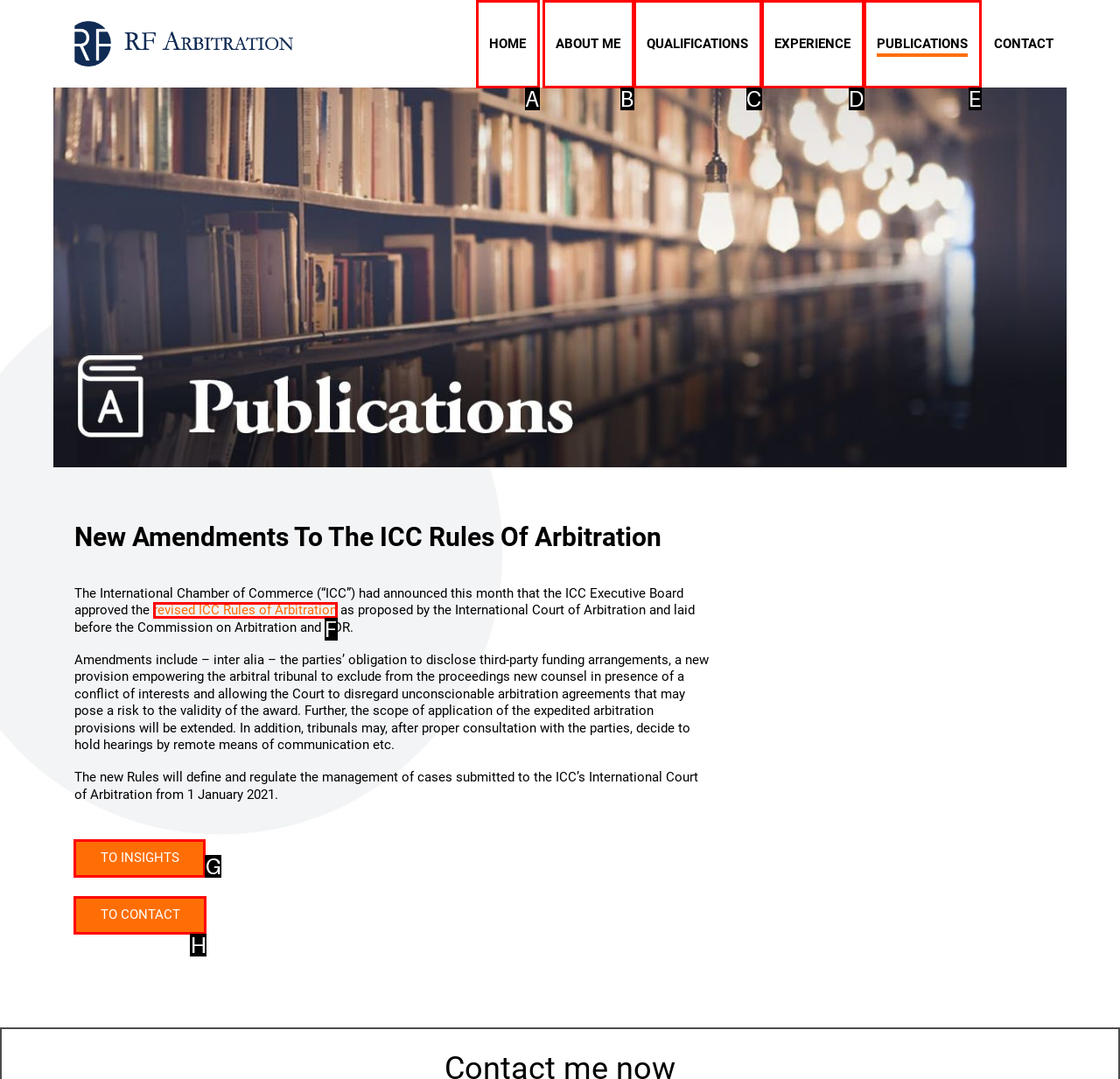Find the HTML element to click in order to complete this task: read more about revised ICC Rules of Arbitration
Answer with the letter of the correct option.

F